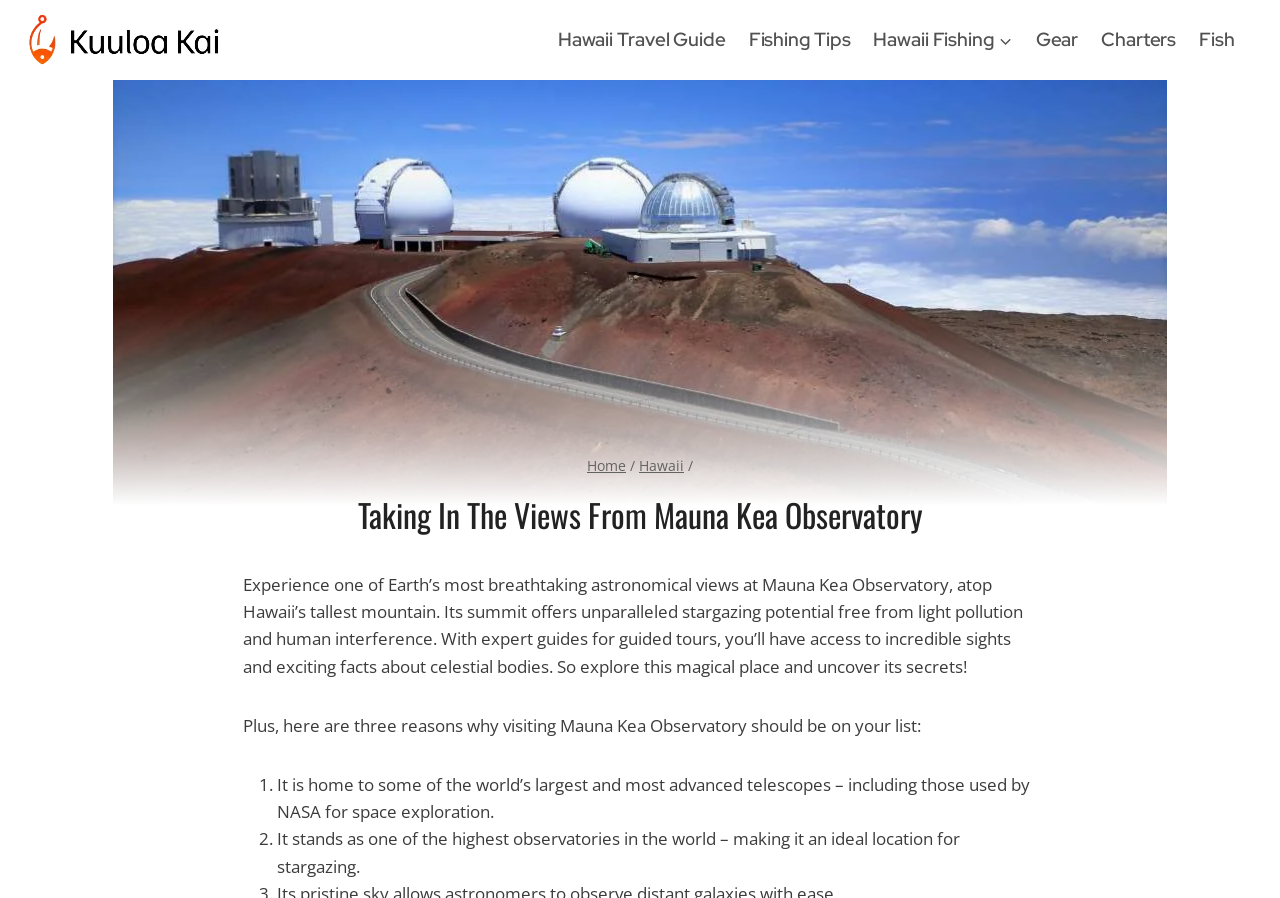Provide the bounding box coordinates of the UI element that matches the description: "Home".

[0.459, 0.507, 0.489, 0.528]